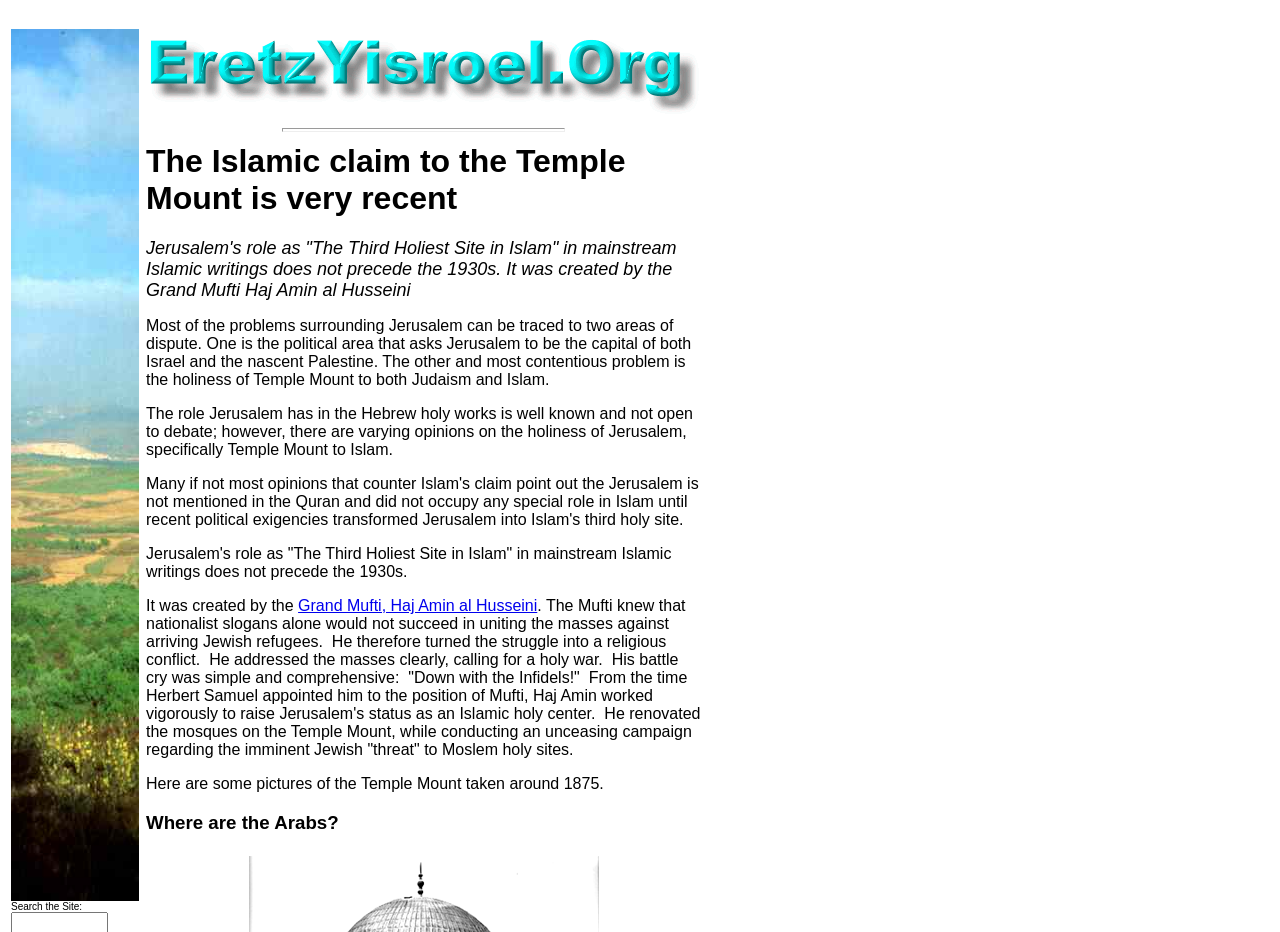What is the topic of the webpage?
Based on the content of the image, thoroughly explain and answer the question.

Based on the webpage content, specifically the heading 'The Islamic claim to the Temple Mount is very recent', I can infer that the topic of the webpage is related to the Temple Mount.